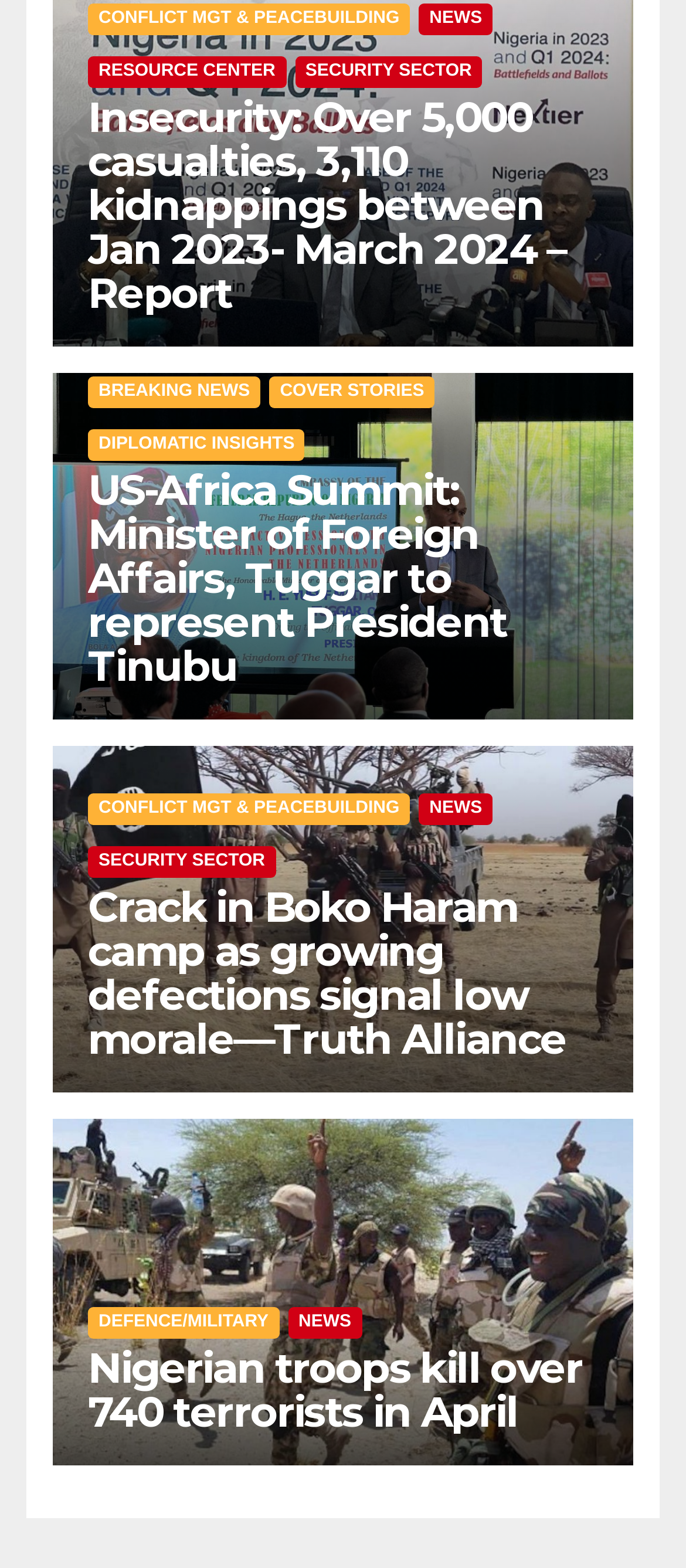Specify the bounding box coordinates of the area to click in order to follow the given instruction: "View the article 'Nigerian troops kill over 740 terrorists in April'."

[0.128, 0.856, 0.849, 0.916]